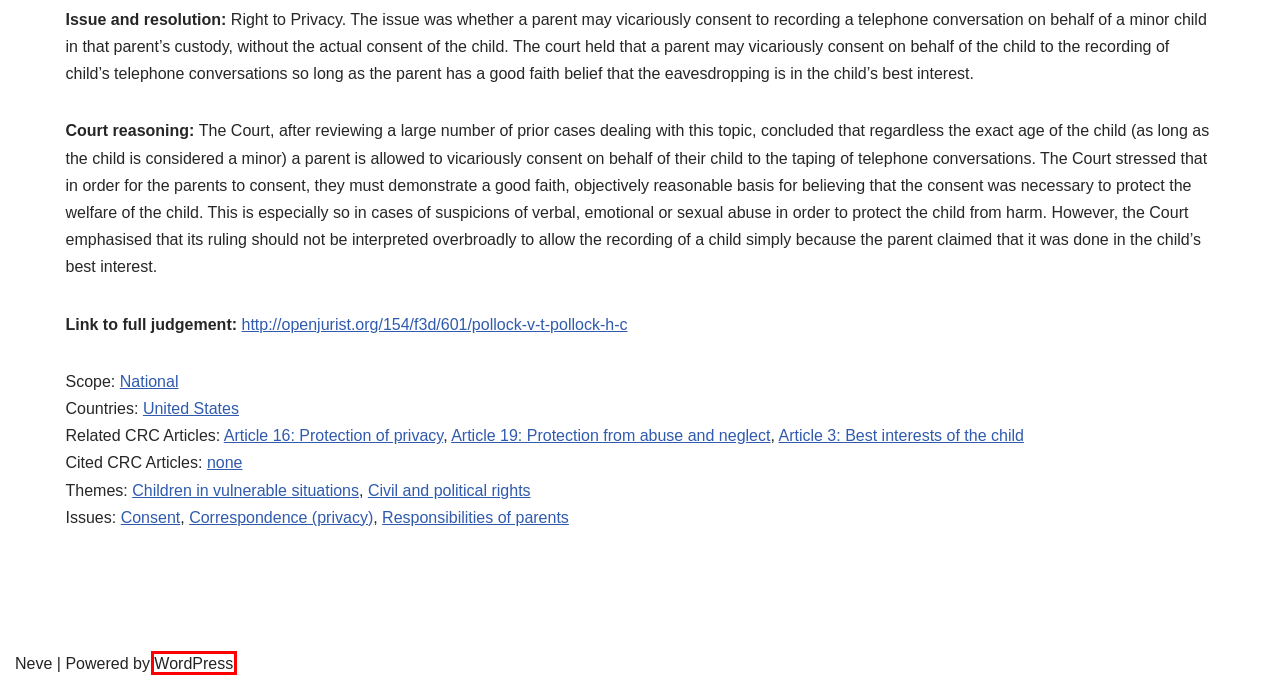Examine the screenshot of a webpage with a red bounding box around an element. Then, select the webpage description that best represents the new page after clicking the highlighted element. Here are the descriptions:
A. Civil and political rights – CRIN Legal
B. none – CRIN Legal
C. Blog Tool, Publishing Platform, and CMS – WordPress.org
D. Correspondence (privacy) – CRIN Legal
E. Article 19: Protection from abuse and neglect – CRIN Legal
F. Responsibilities of parents – CRIN Legal
G. Article 3: Best interests of the child – CRIN Legal
H. National – CRIN Legal

C